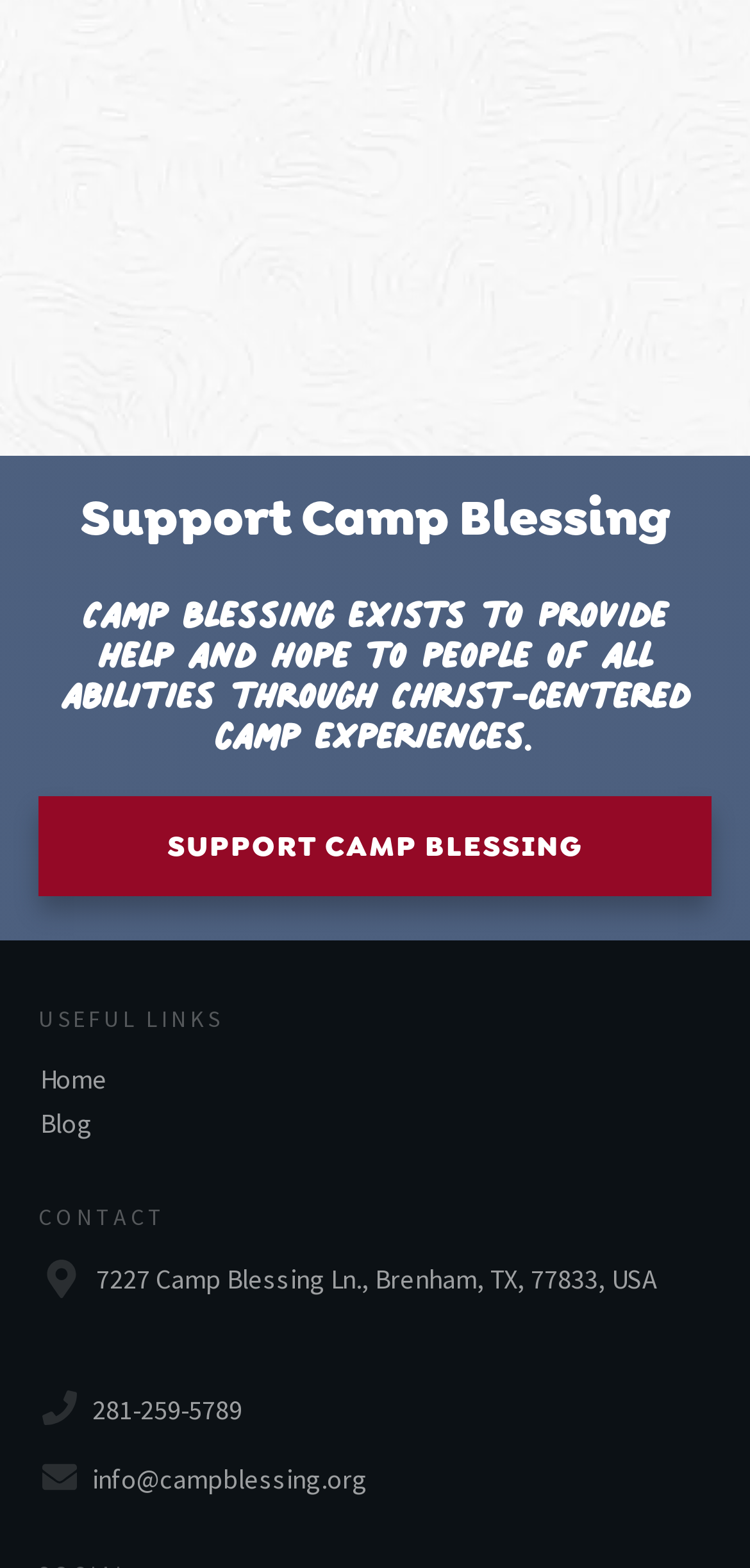How can someone contact Camp Blessing?
Answer with a single word or phrase, using the screenshot for reference.

Phone or email